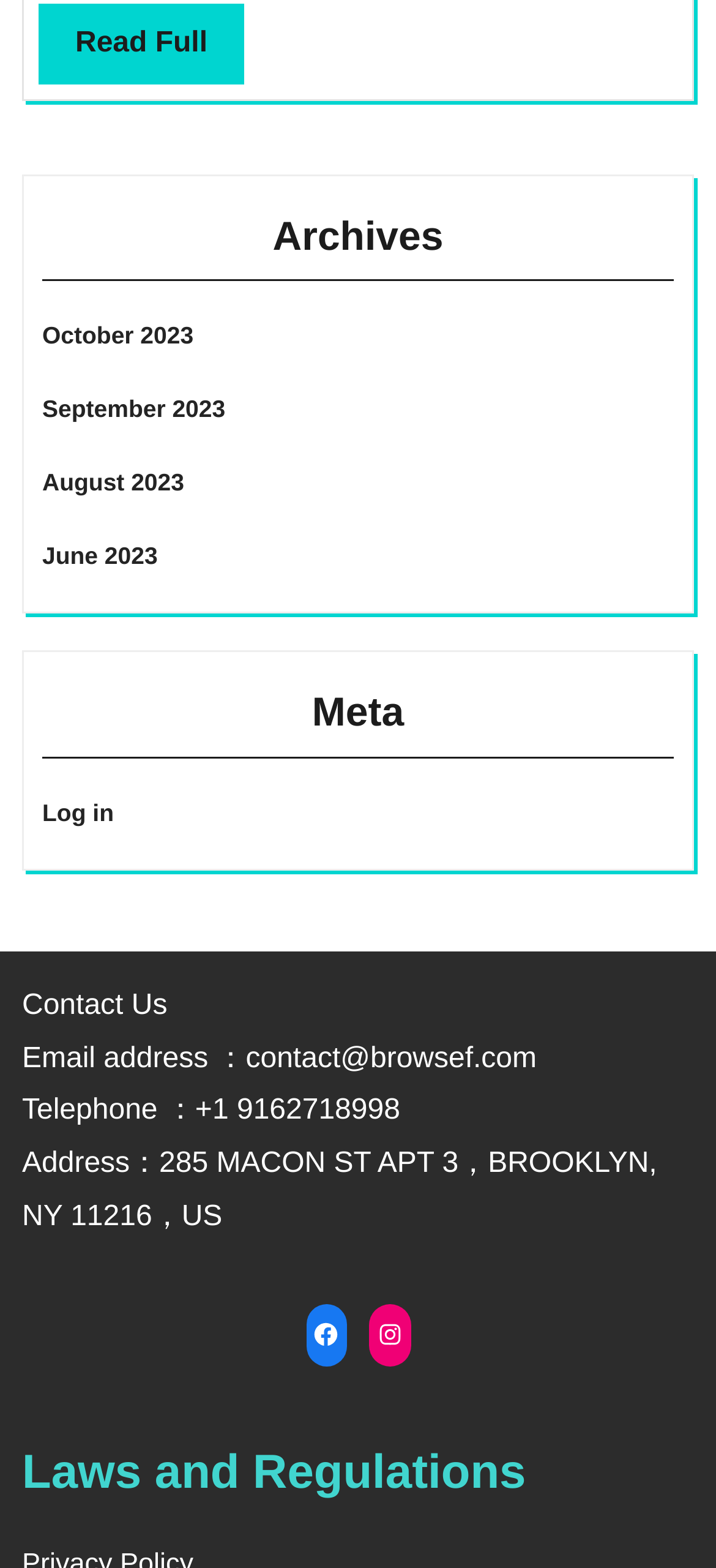Determine the bounding box coordinates for the area you should click to complete the following instruction: "Read full article".

[0.054, 0.002, 0.341, 0.054]